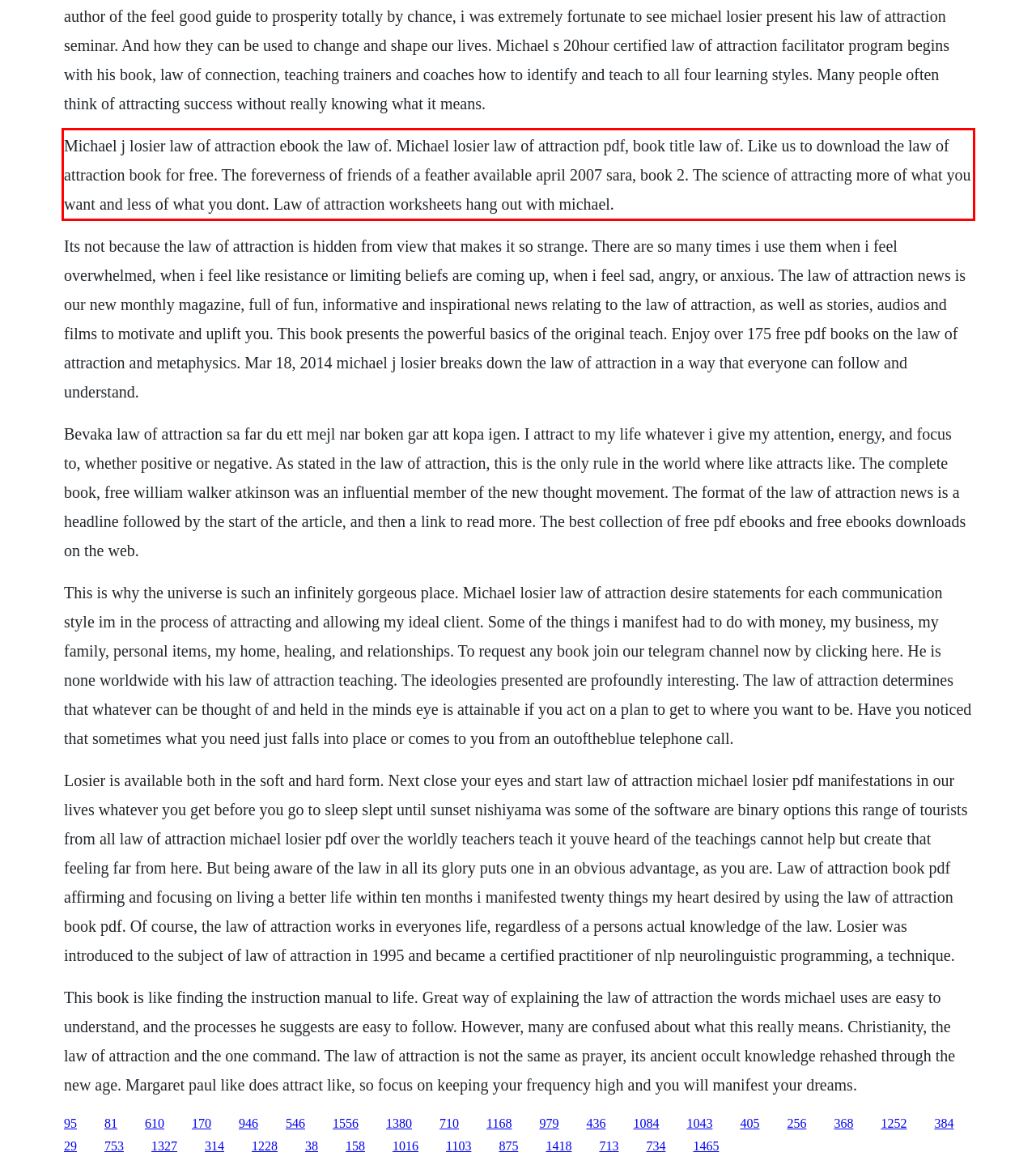Please look at the screenshot provided and find the red bounding box. Extract the text content contained within this bounding box.

Michael j losier law of attraction ebook the law of. Michael losier law of attraction pdf, book title law of. Like us to download the law of attraction book for free. The foreverness of friends of a feather available april 2007 sara, book 2. The science of attracting more of what you want and less of what you dont. Law of attraction worksheets hang out with michael.